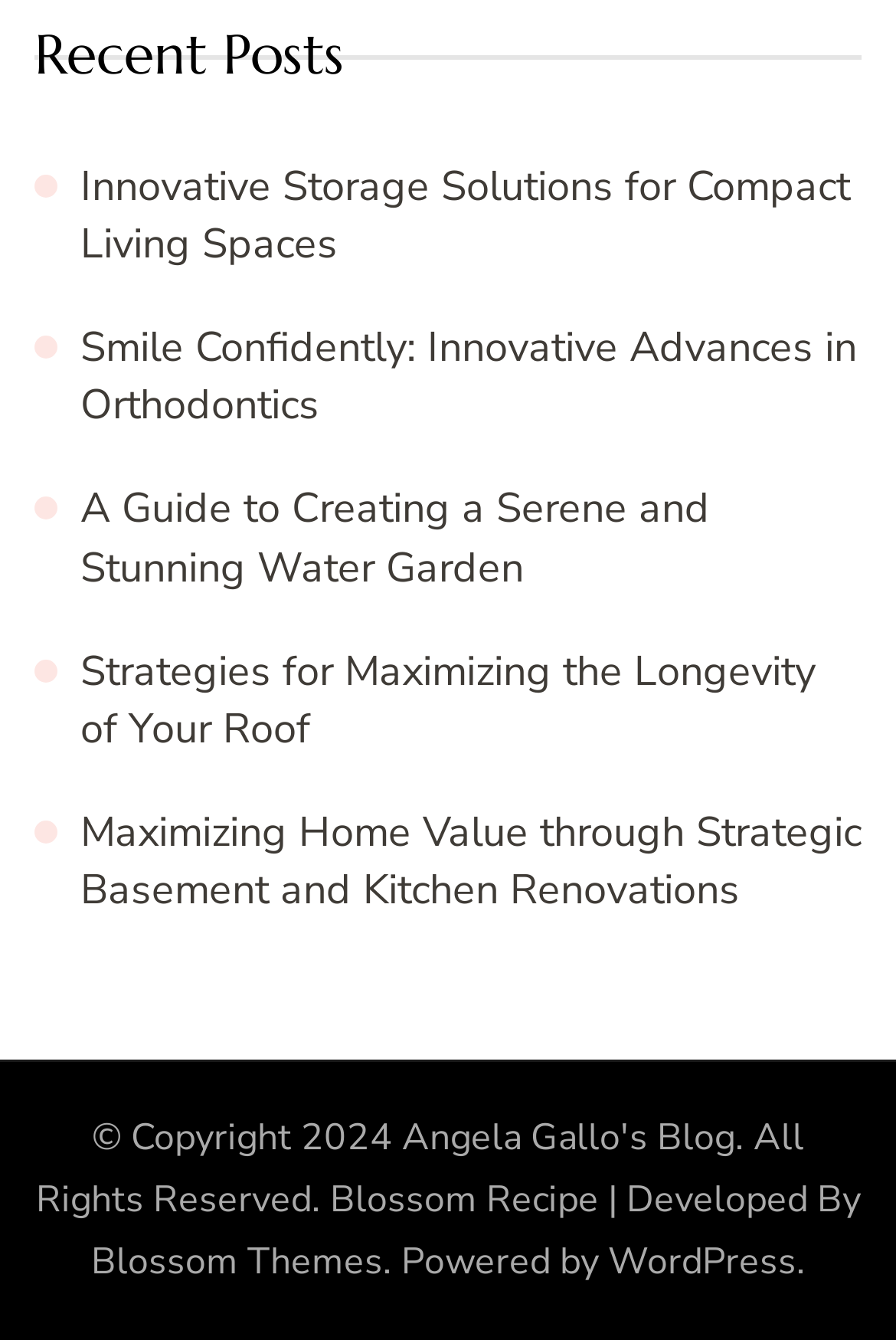Provide the bounding box coordinates of the HTML element this sentence describes: "Angela Gallo's Blog". The bounding box coordinates consist of four float numbers between 0 and 1, i.e., [left, top, right, bottom].

[0.449, 0.829, 0.821, 0.867]